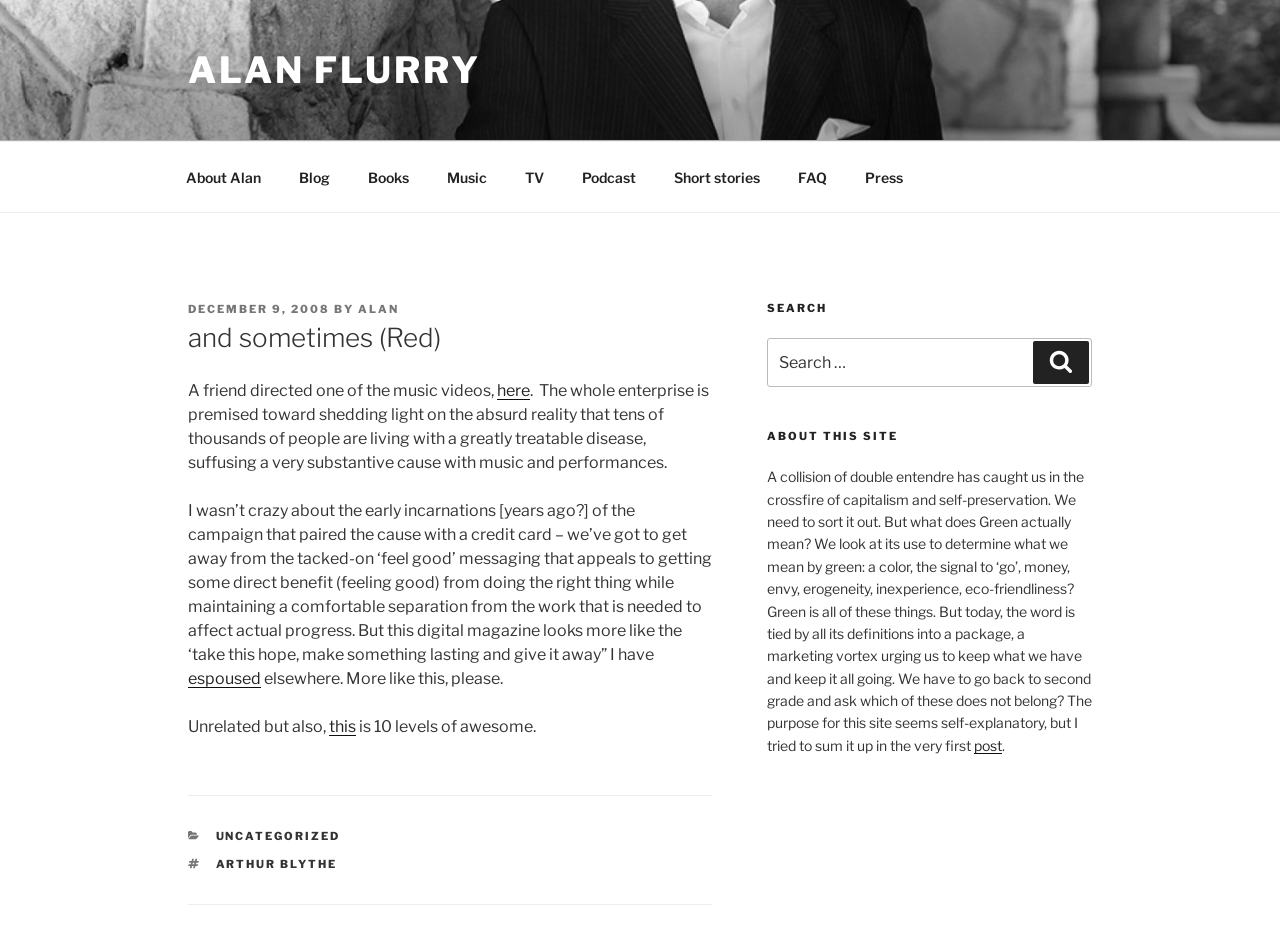Provide a one-word or short-phrase response to the question:
How many links are in the top menu?

8